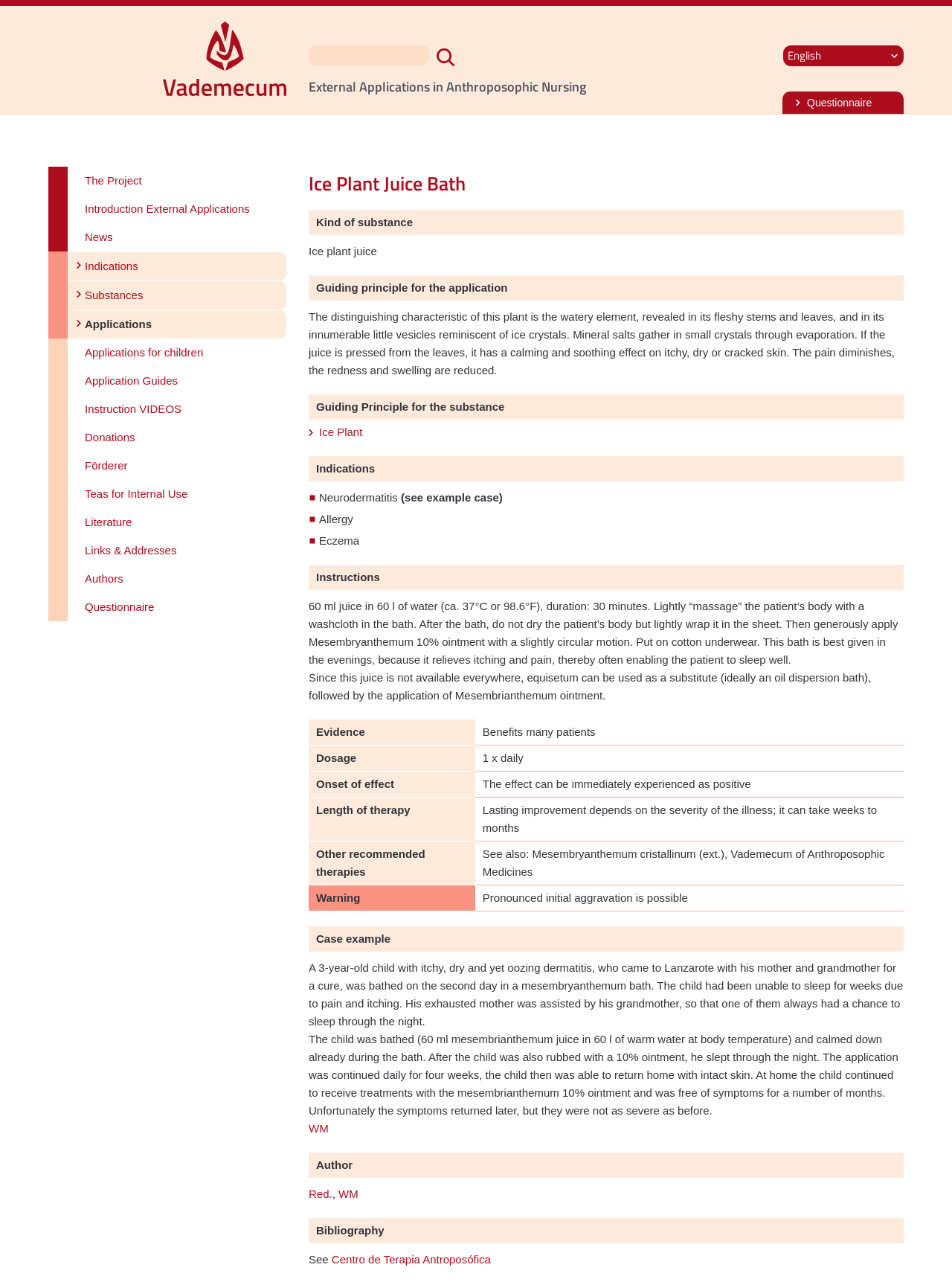Find the bounding box coordinates of the clickable element required to execute the following instruction: "Learn about indications". Provide the coordinates as four float numbers between 0 and 1, i.e., [left, top, right, bottom].

[0.071, 0.196, 0.301, 0.219]